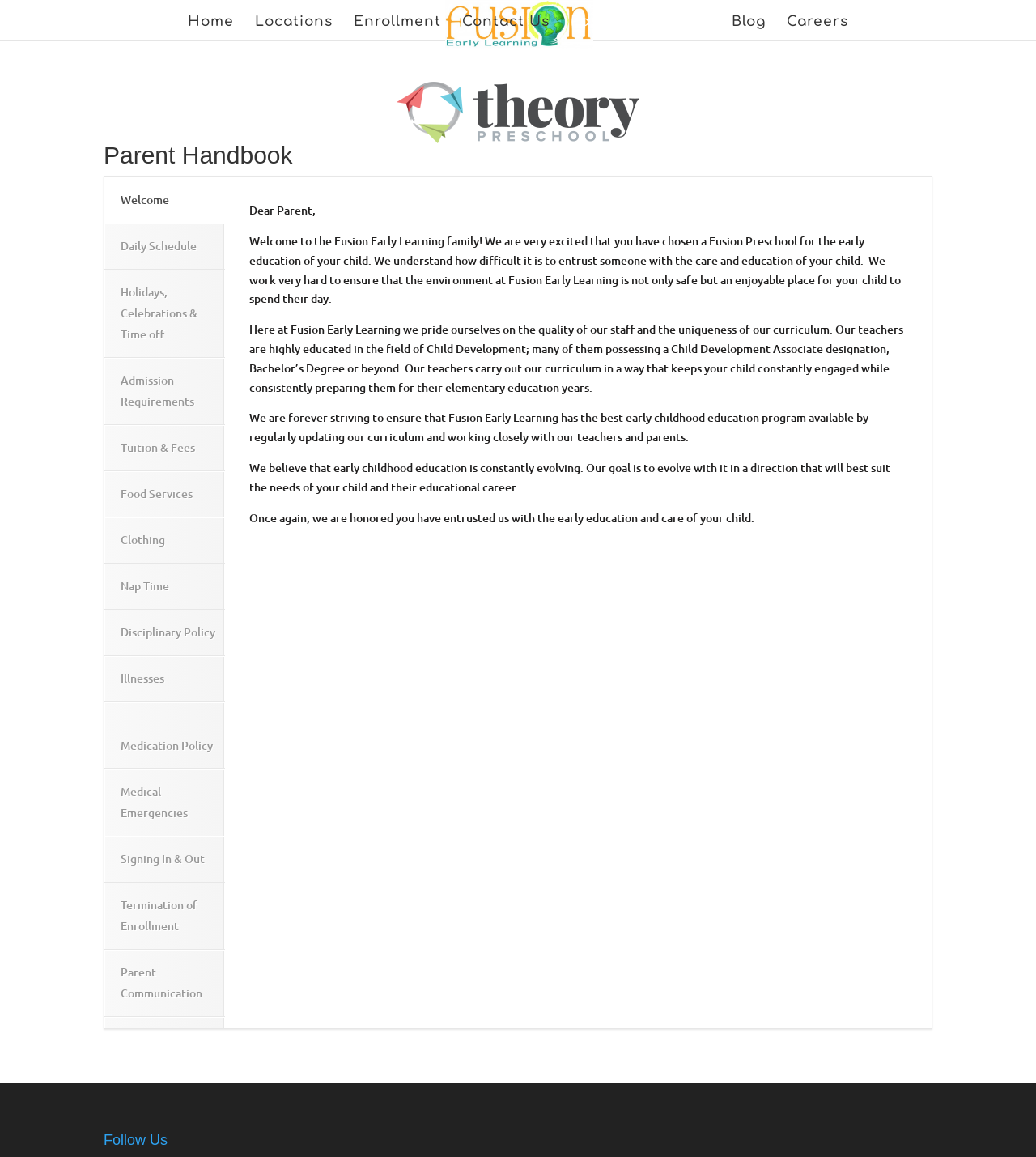Find the bounding box of the UI element described as follows: "Tuition & Fees".

[0.101, 0.368, 0.217, 0.407]